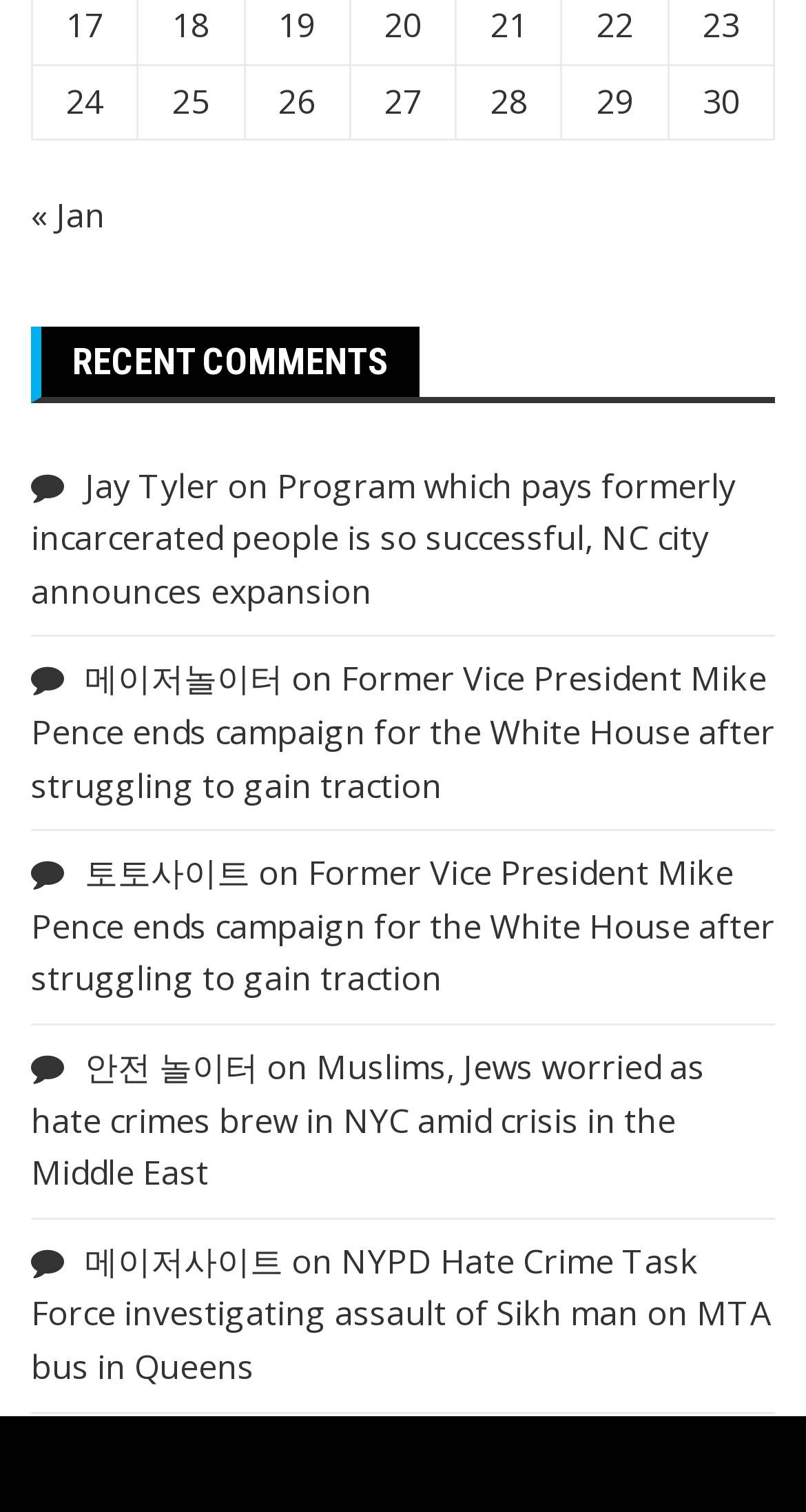What is the topic of the first comment?
Could you give a comprehensive explanation in response to this question?

The first comment link has the text 'Program which pays formerly incarcerated people is so successful, NC city announces expansion', indicating that the topic of the first comment is a program that pays formerly incarcerated people.